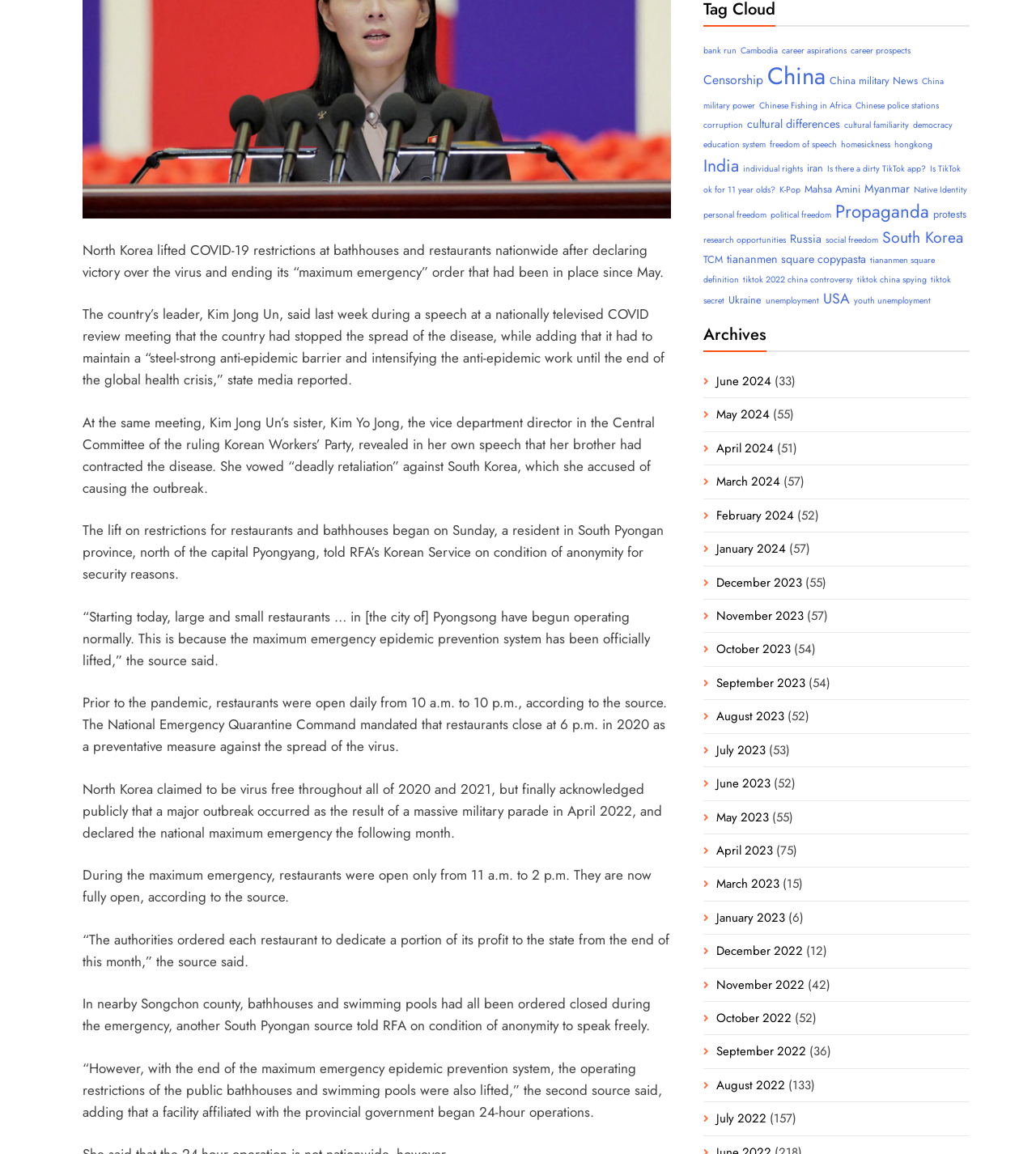Can you find the bounding box coordinates for the UI element given this description: "career aspirations"? Provide the coordinates as four float numbers between 0 and 1: [left, top, right, bottom].

[0.755, 0.039, 0.817, 0.049]